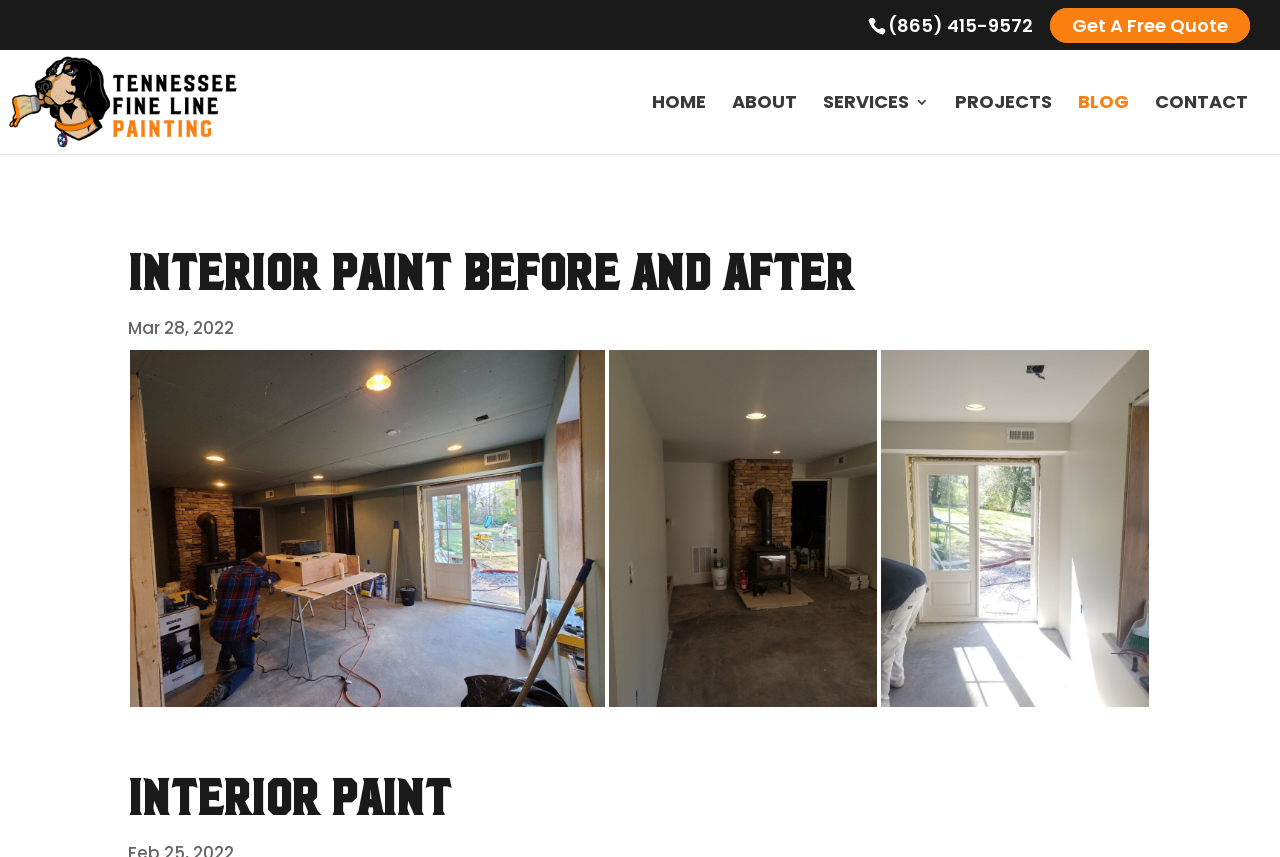Please provide the bounding box coordinates for the UI element as described: "Get A Free Quote". The coordinates must be four floats between 0 and 1, represented as [left, top, right, bottom].

[0.82, 0.009, 0.977, 0.05]